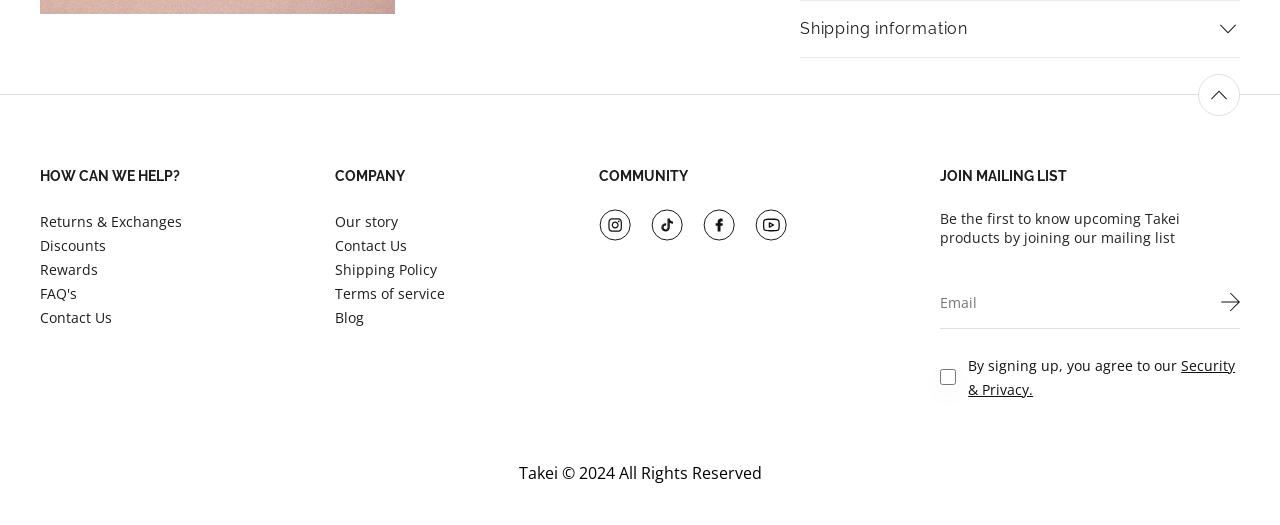Give a concise answer of one word or phrase to the question: 
What is the main topic of the 'HOW CAN WE HELP?' section?

Returns, Discounts, Rewards, FAQ's, Contact Us